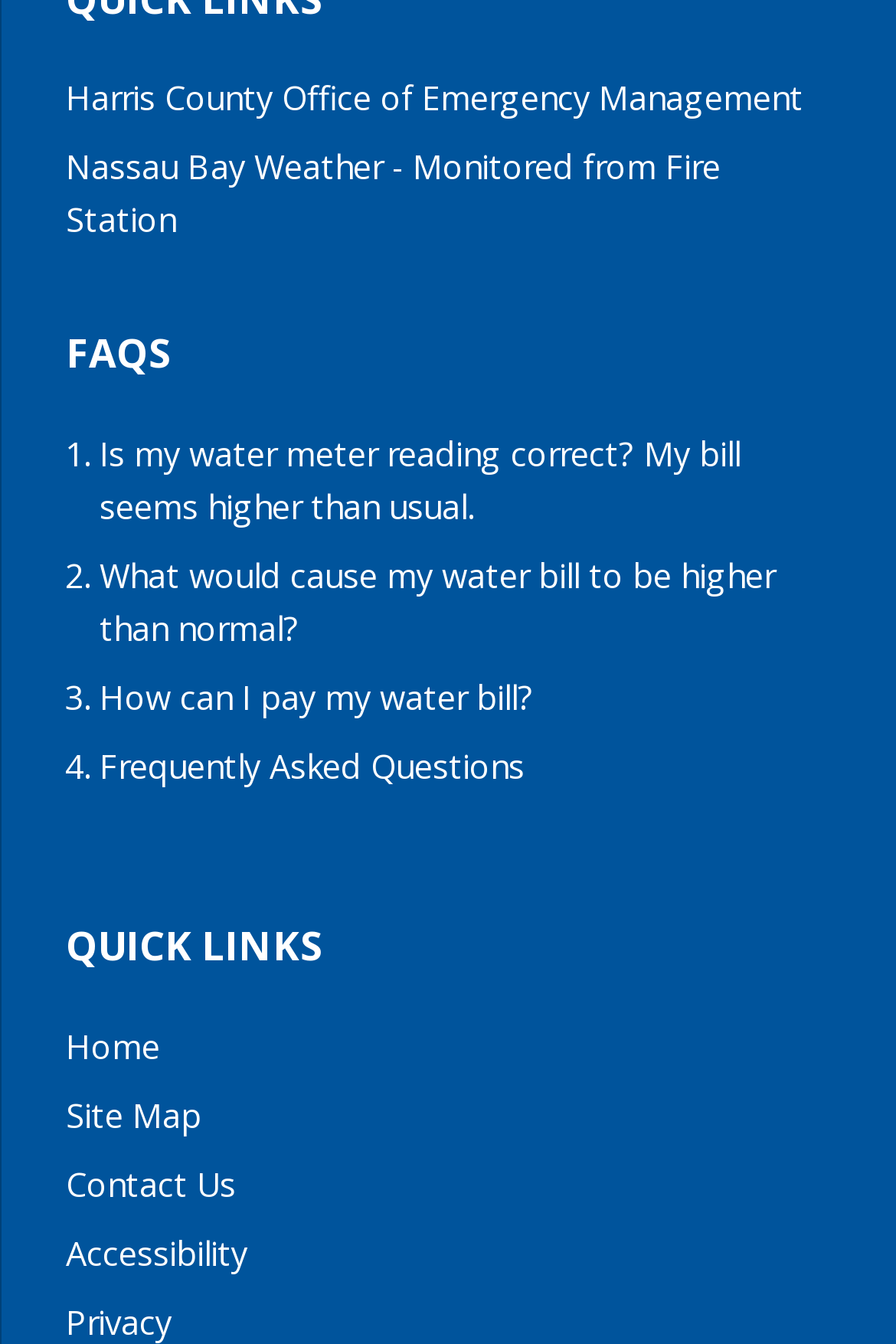Determine the bounding box coordinates of the clickable element necessary to fulfill the instruction: "Read FAQs". Provide the coordinates as four float numbers within the 0 to 1 range, i.e., [left, top, right, bottom].

[0.074, 0.239, 0.926, 0.286]